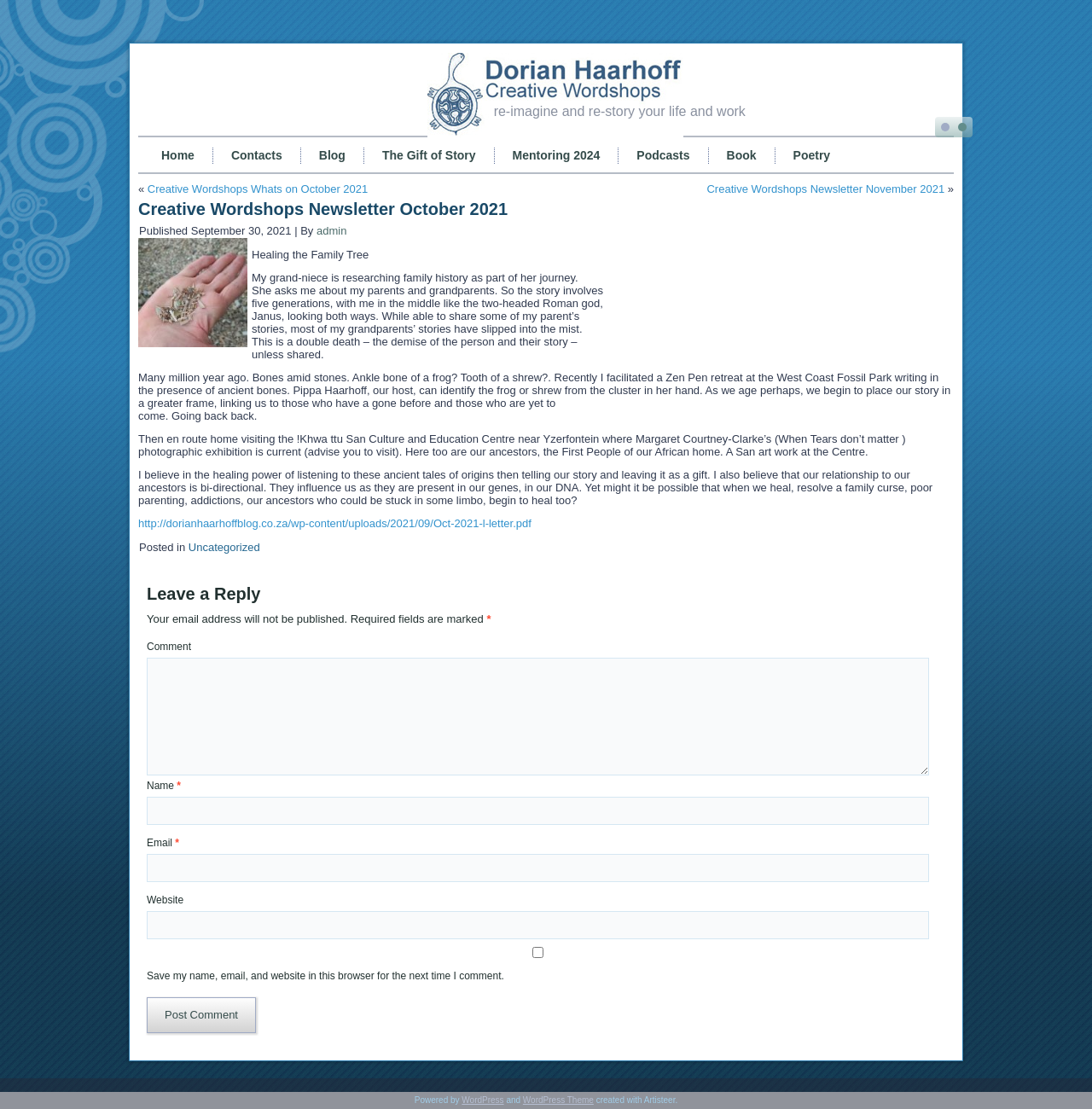Can you extract the primary headline text from the webpage?

Creative Wordshops Newsletter October 2021